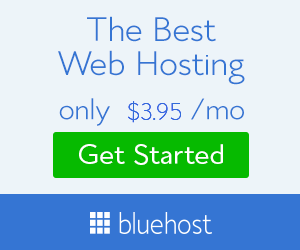Respond to the following query with just one word or a short phrase: 
What is the color scheme of the advertisement?

Blue and white